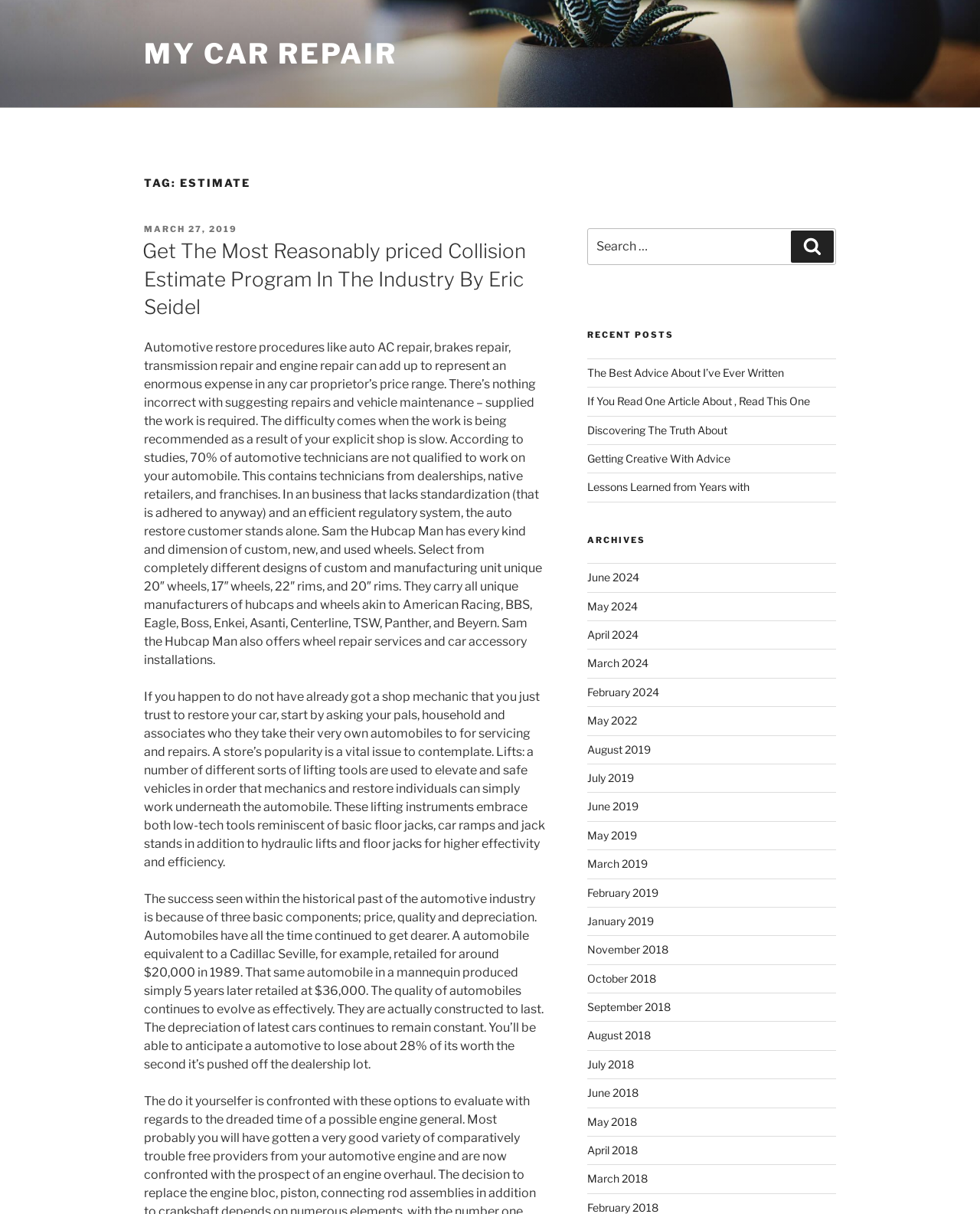Indicate the bounding box coordinates of the element that needs to be clicked to satisfy the following instruction: "Search for something". The coordinates should be four float numbers between 0 and 1, i.e., [left, top, right, bottom].

[0.599, 0.188, 0.853, 0.219]